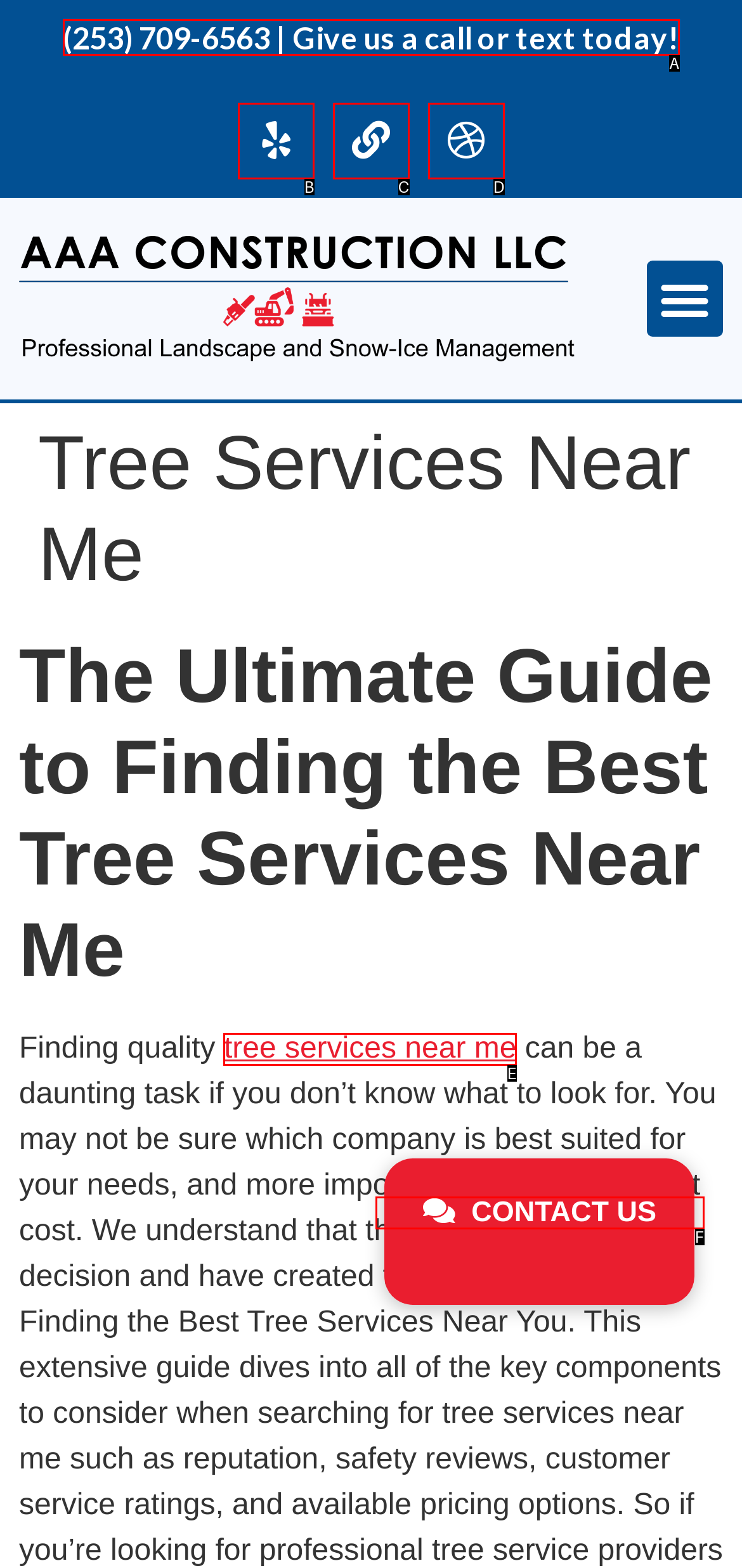Determine the option that best fits the description: tree services near me
Reply with the letter of the correct option directly.

E